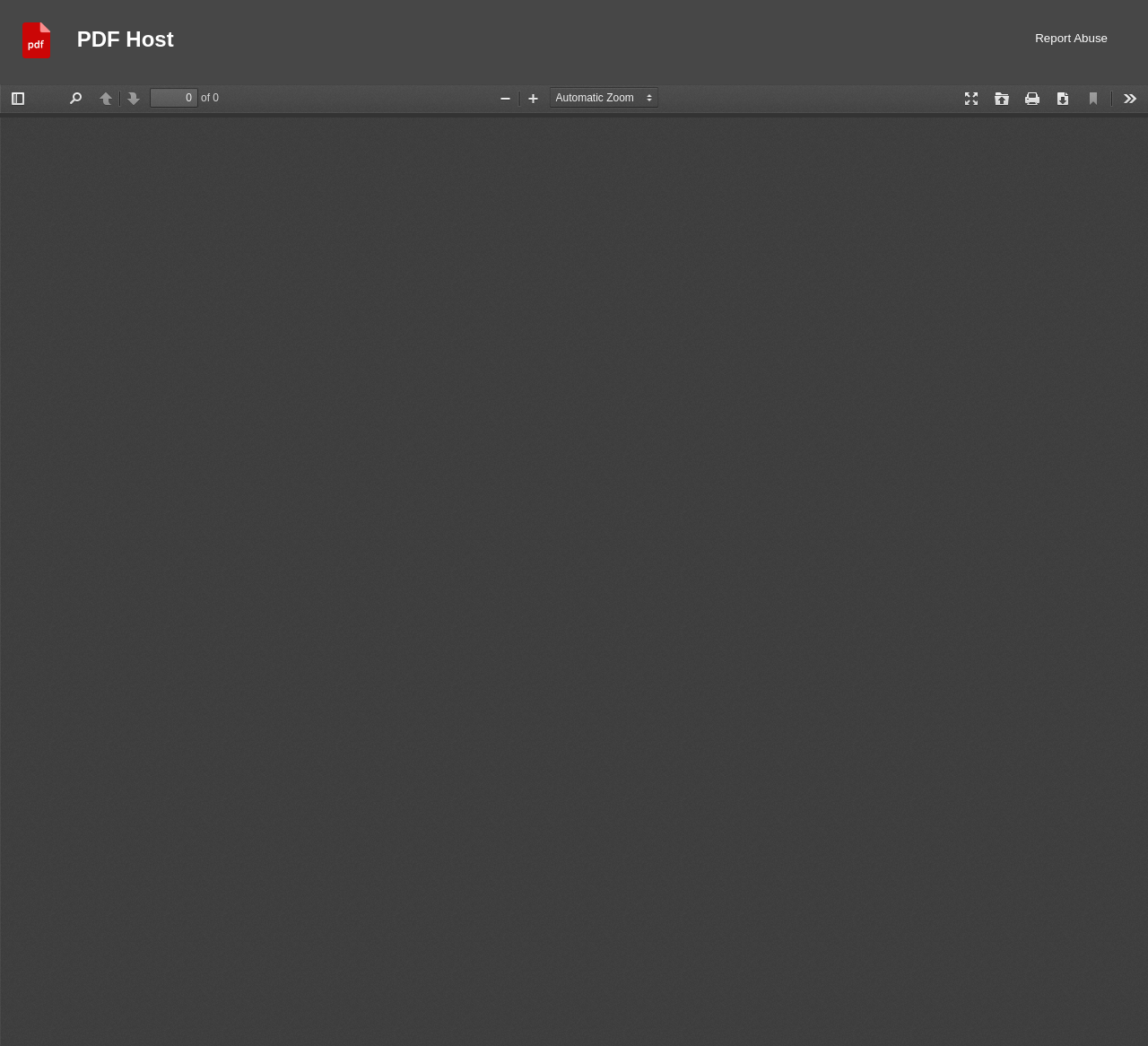What is the logo of the website?
Using the image, respond with a single word or phrase.

PDF Host